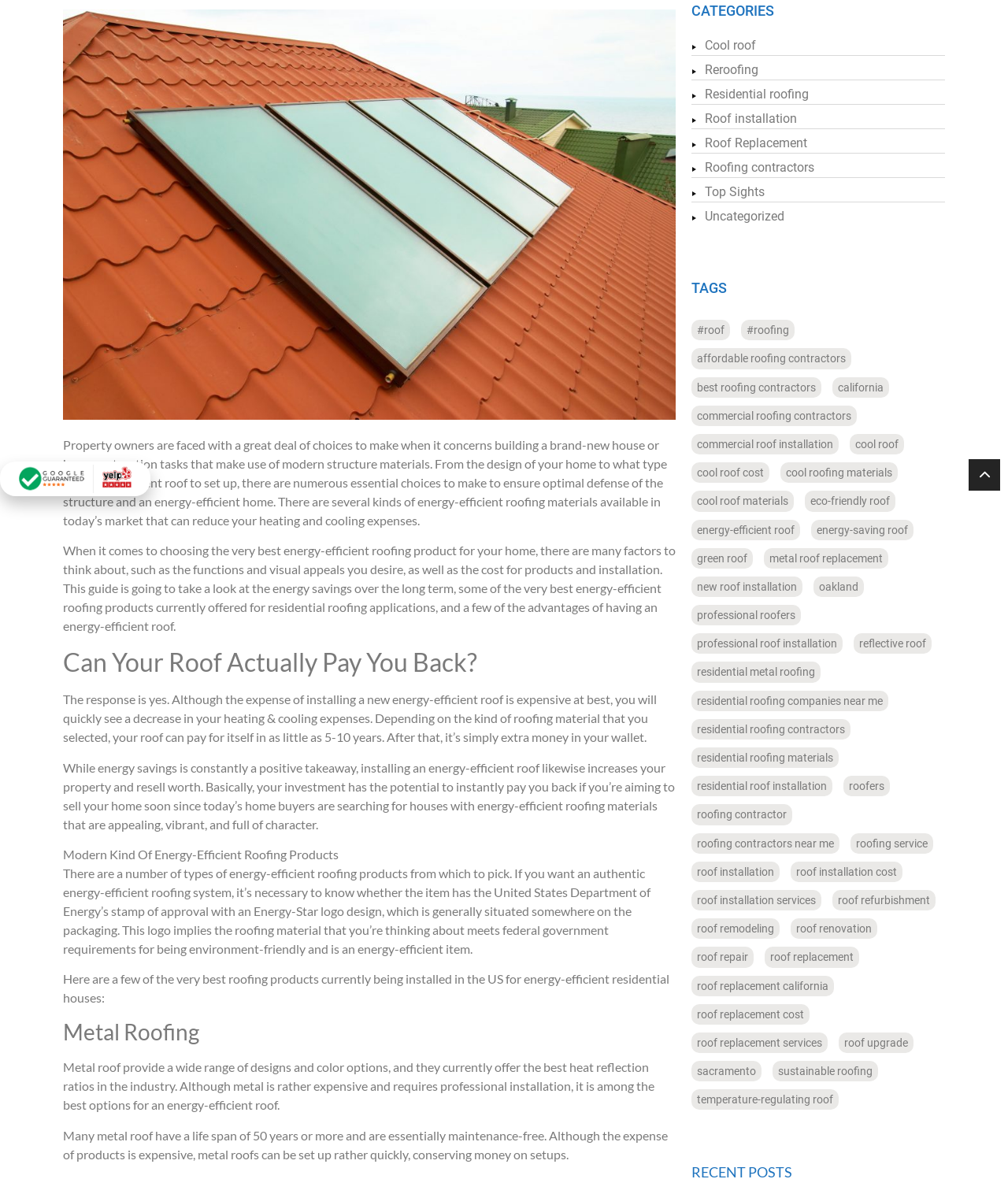From the webpage screenshot, predict the bounding box coordinates (top-left x, top-left y, bottom-right x, bottom-right y) for the UI element described here: roofing contractors near me

[0.686, 0.706, 0.833, 0.724]